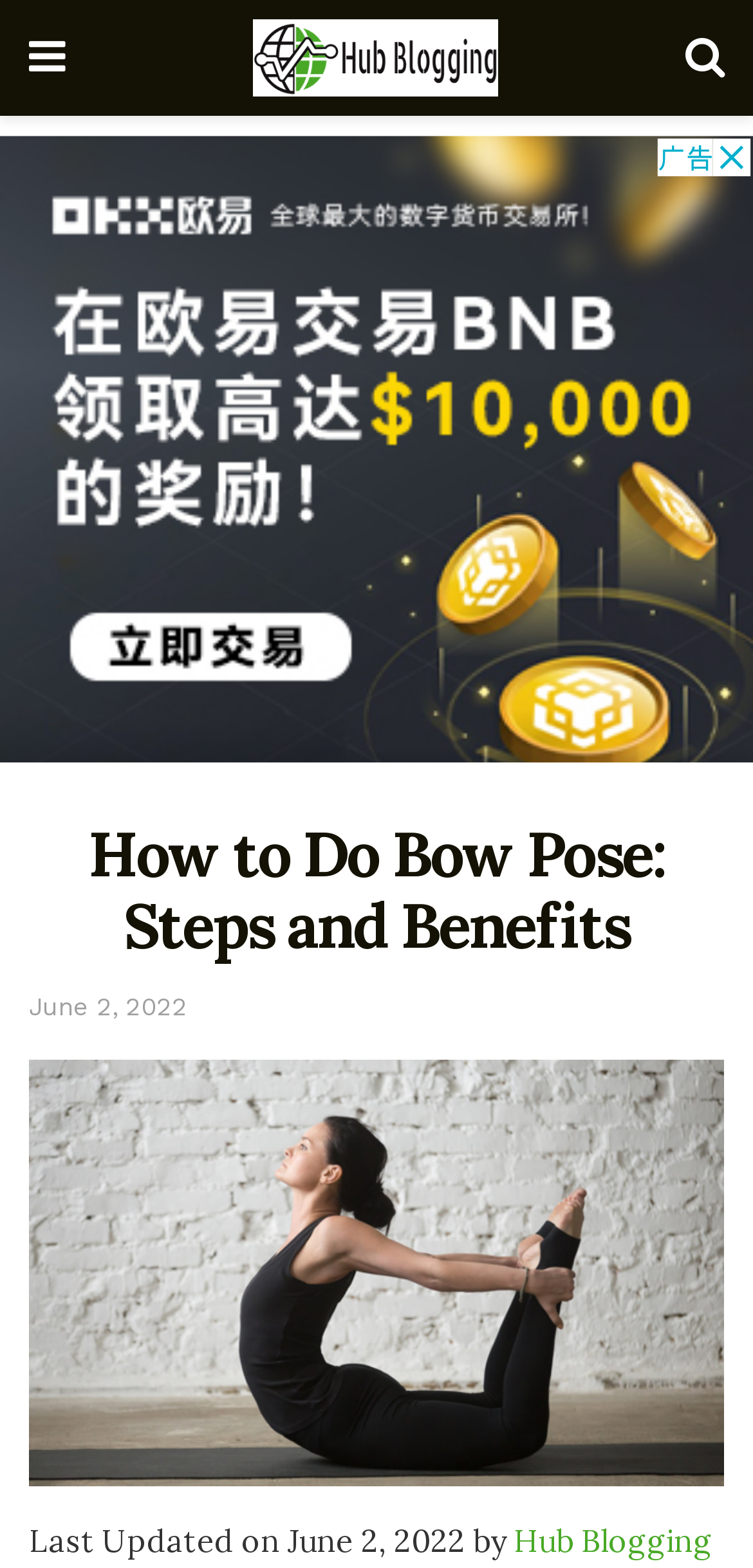Using the details from the image, please elaborate on the following question: What is the date of the last update?

I found the date of the last update by looking at the text 'Last Updated on June 2, 2022 by' at the bottom of the webpage.